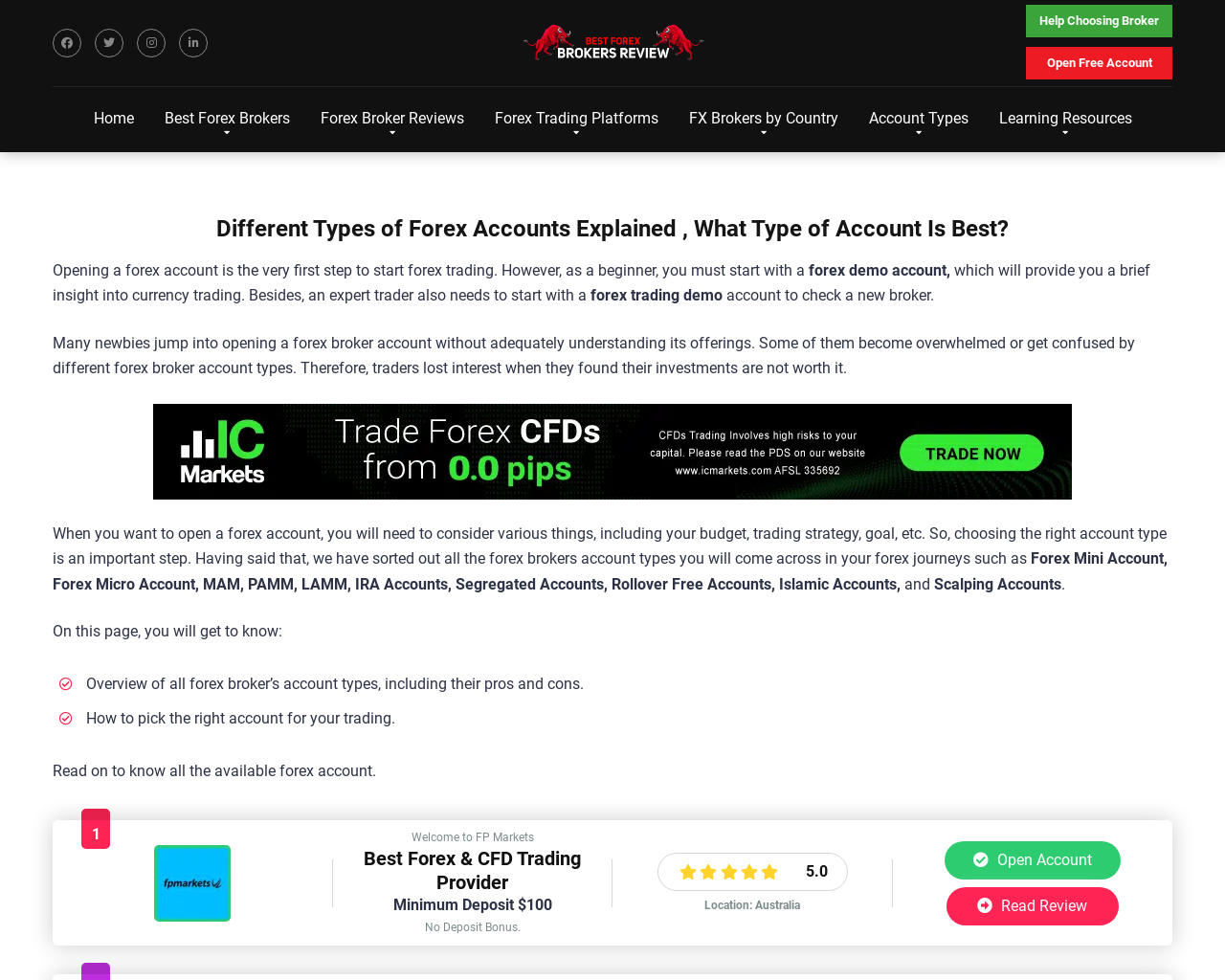Kindly determine the bounding box coordinates for the clickable area to achieve the given instruction: "Click on the 'Open Account' button".

[0.771, 0.858, 0.915, 0.897]